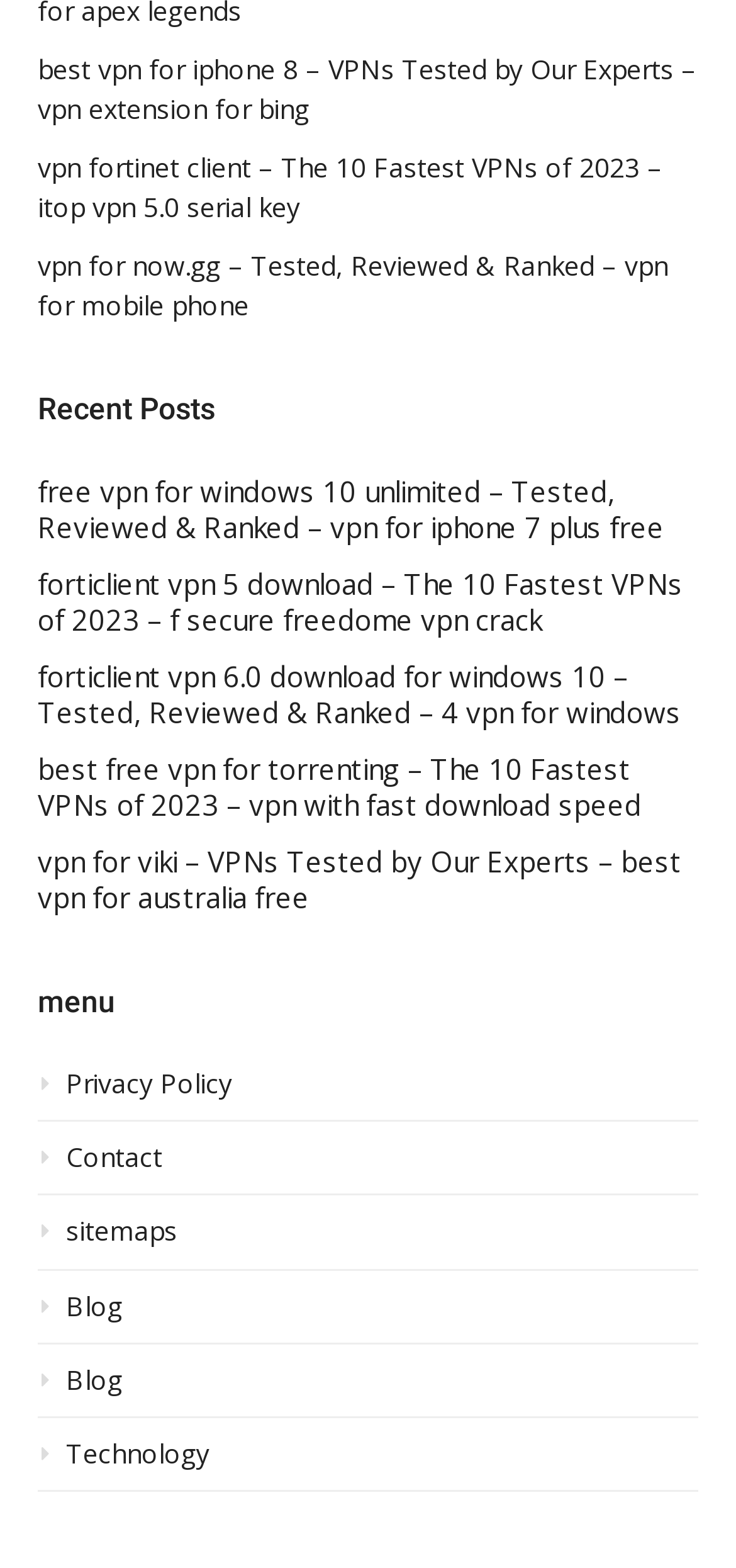Pinpoint the bounding box coordinates of the area that should be clicked to complete the following instruction: "Read recent posts". The coordinates must be given as four float numbers between 0 and 1, i.e., [left, top, right, bottom].

[0.051, 0.249, 0.949, 0.272]